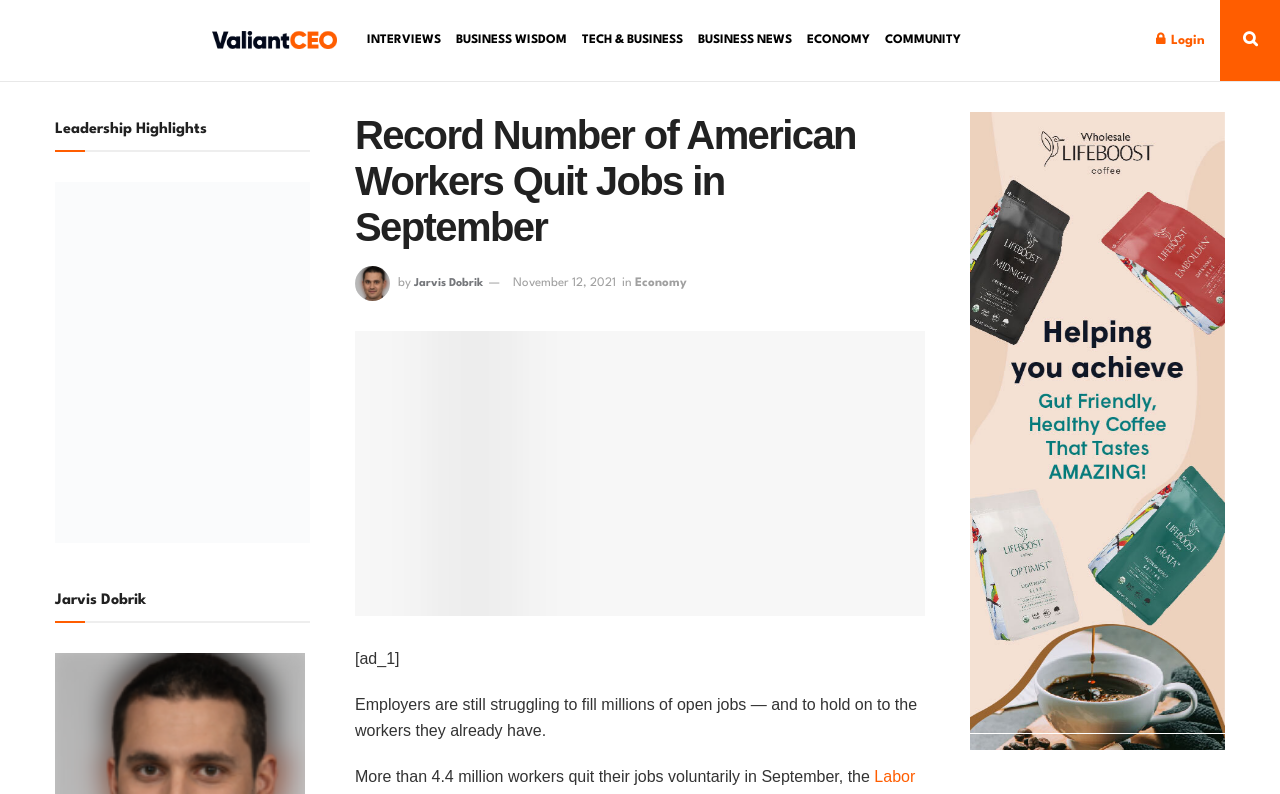Please respond to the question with a concise word or phrase:
What is the date of the article?

November 12, 2021